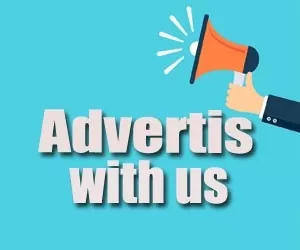Elaborate on all the features and components visible in the image.

The image features an eye-catching advertisement with the bold text "Advertis with us," set against a vibrant blue background. A hand holding a bright orange megaphone is depicted, signifying the message's emphasis on outreach and communication. The design is modern and visually appealing, aiming to attract attention and encourage potential clients or partners to engage in advertising opportunities. This promotional graphic blends clear messaging with creative visuals, making it effective for capturing interest in advertising services.